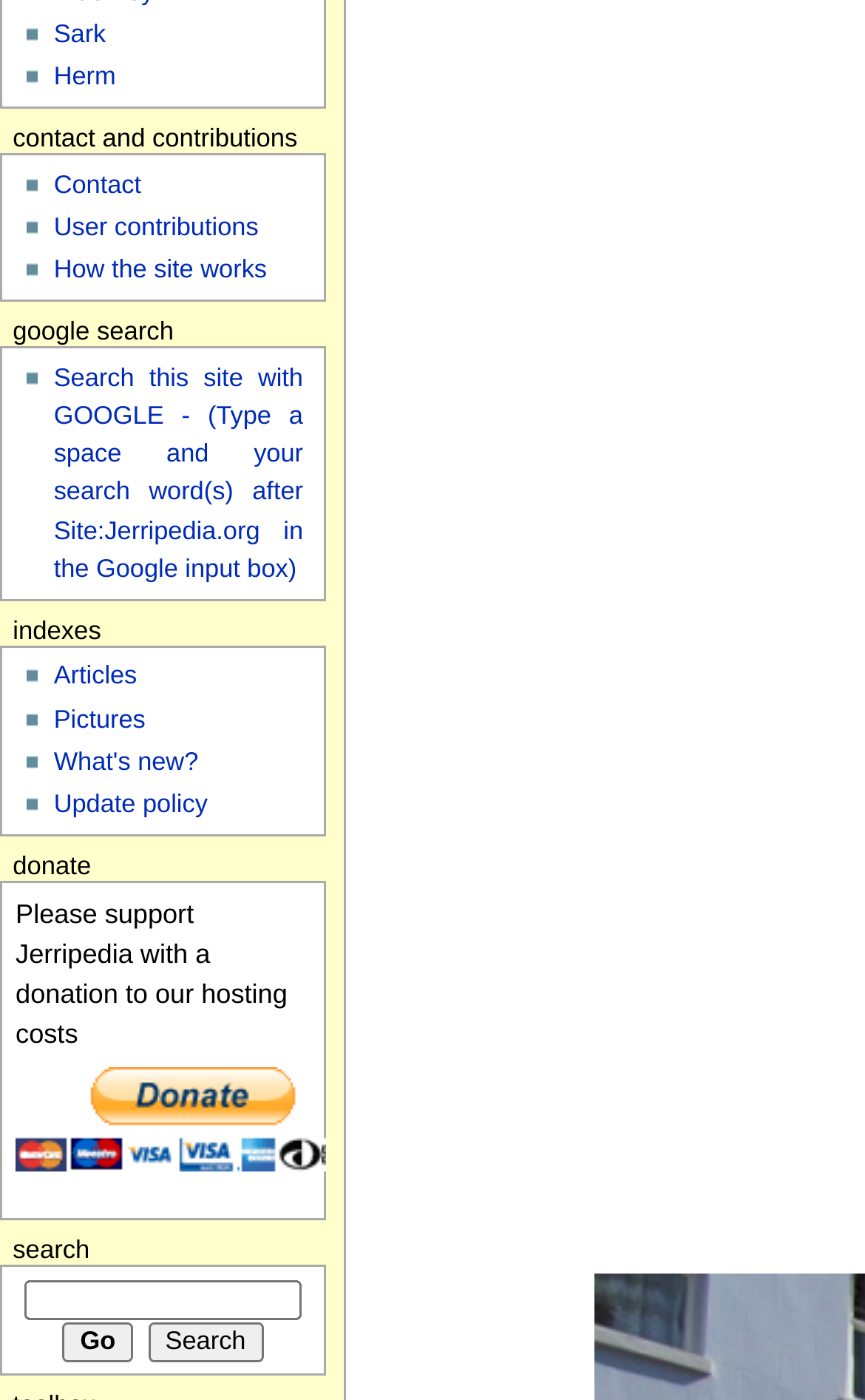Specify the bounding box coordinates (top-left x, top-left y, bottom-right x, bottom-right y) of the UI element in the screenshot that matches this description: title="(EXTRA) ORDINARY PEOPLE"

None